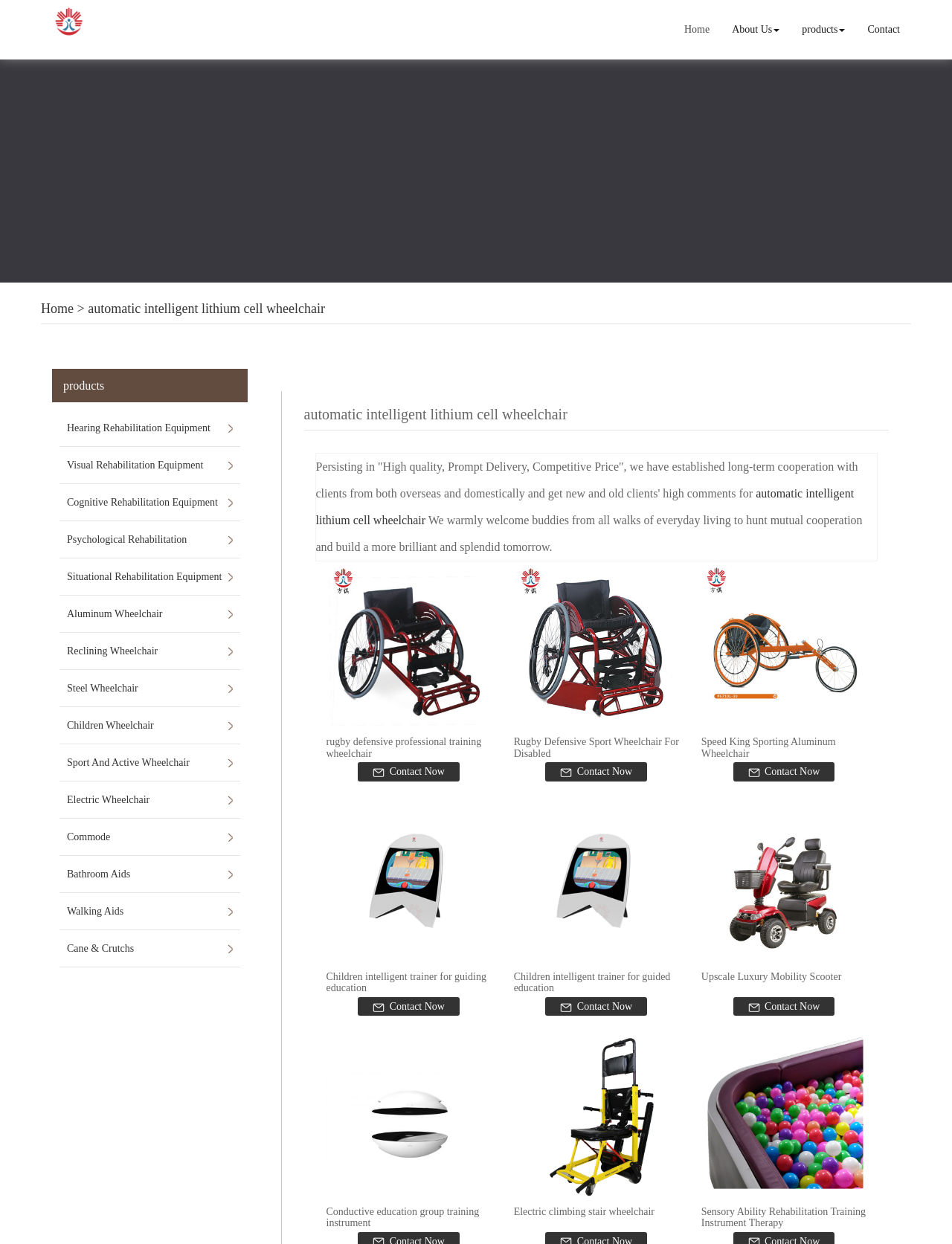How many types of wheelchairs are listed?
From the image, respond with a single word or phrase.

6